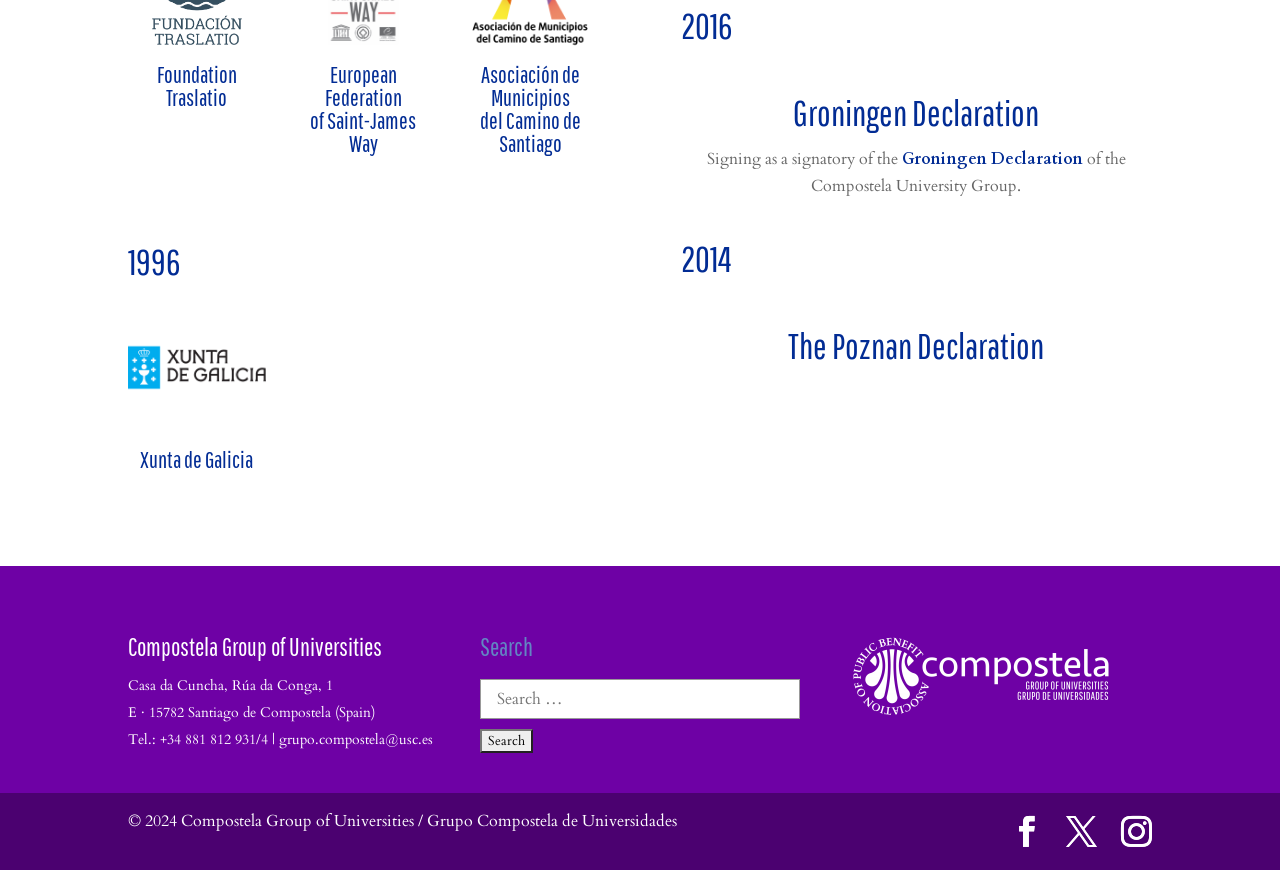What is the copyright year of the Compostela Group of Universities?
Please provide a single word or phrase answer based on the image.

2024